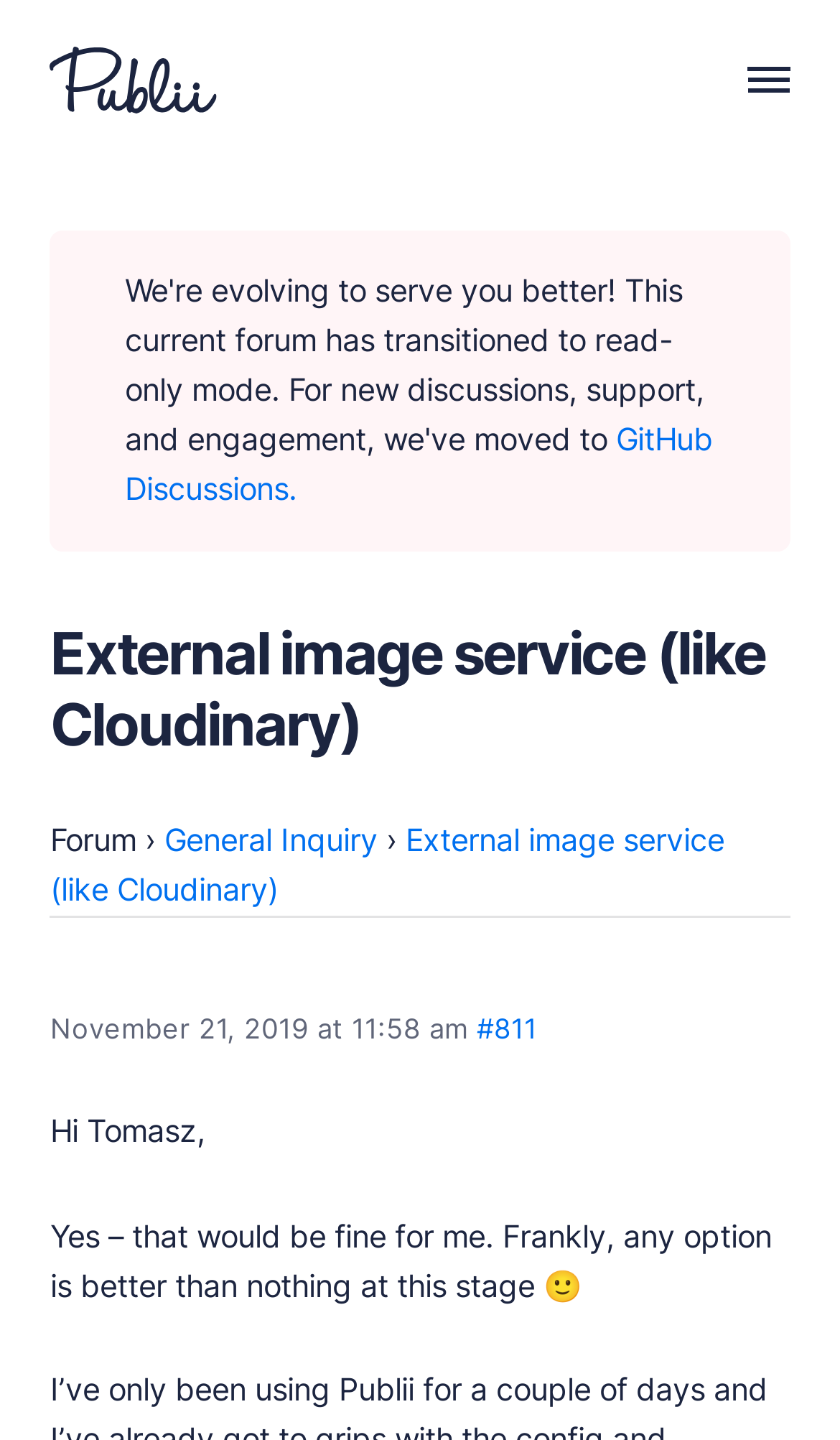Can you find the bounding box coordinates of the area I should click to execute the following instruction: "Subscribe to Our Newsletter"?

None